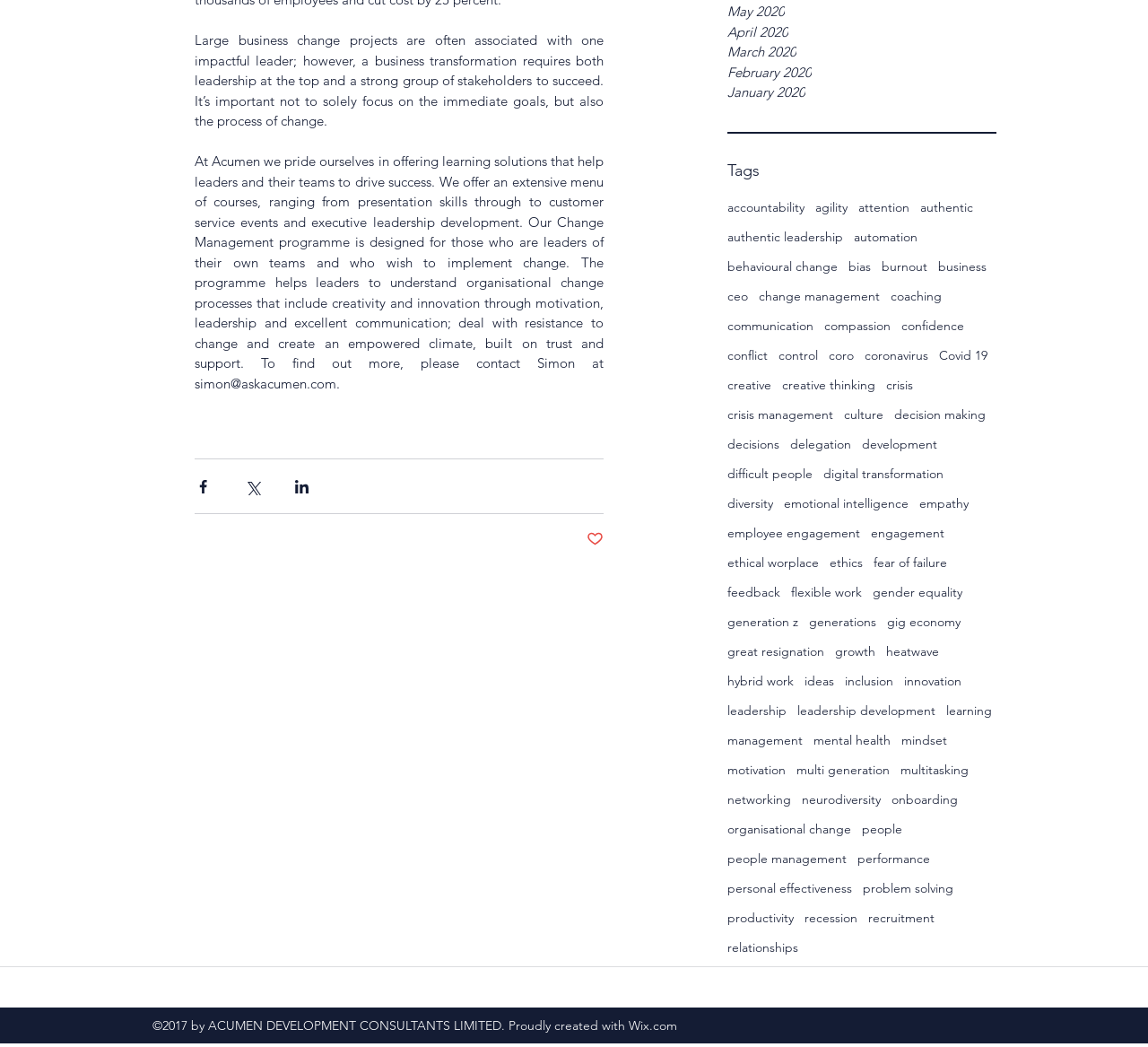Provide the bounding box coordinates for the UI element that is described by this text: "problem solving". The coordinates should be in the form of four float numbers between 0 and 1: [left, top, right, bottom].

[0.752, 0.839, 0.83, 0.857]